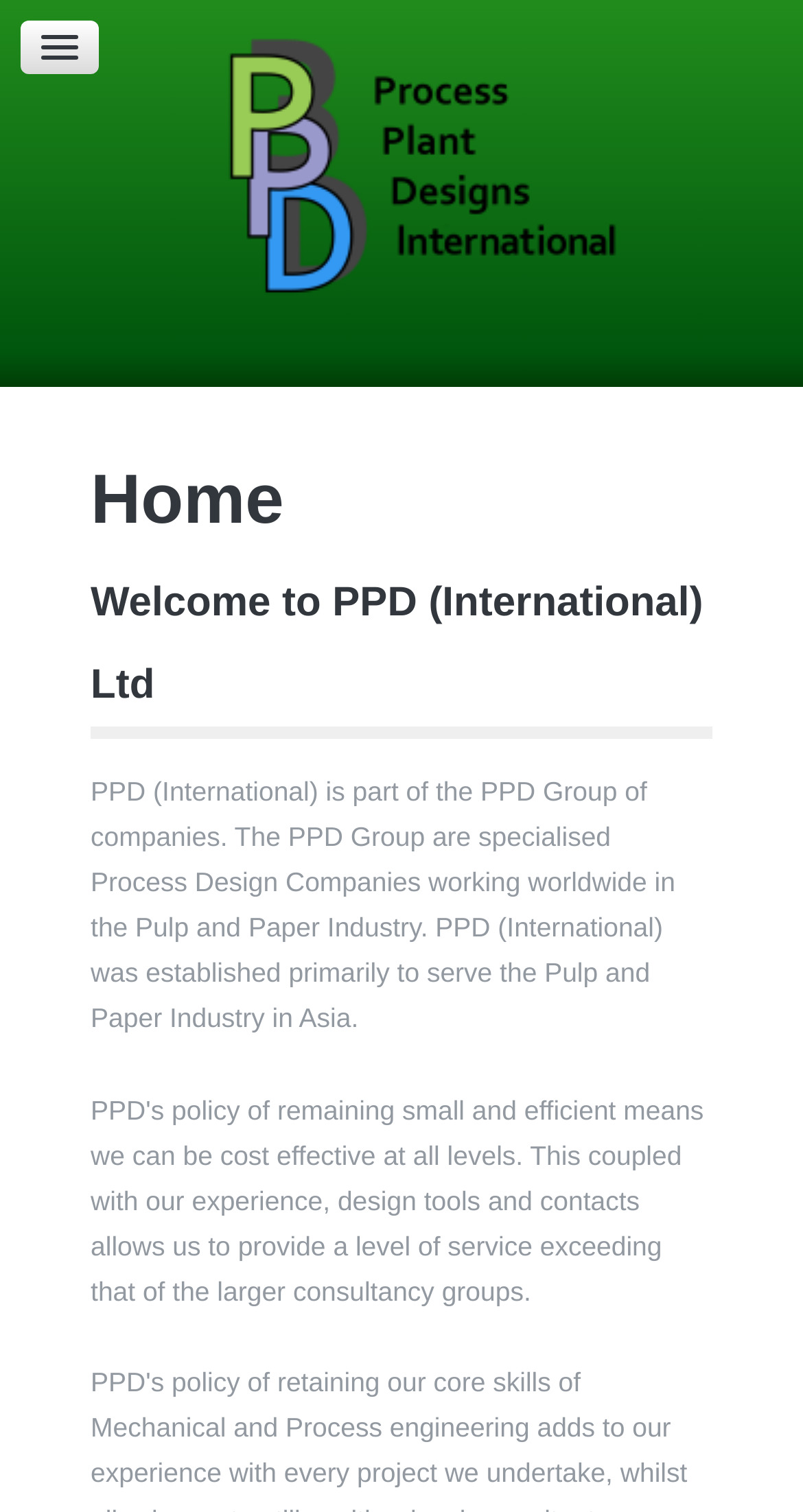Please find the bounding box for the following UI element description. Provide the coordinates in (top-left x, top-left y, bottom-right x, bottom-right y) format, with values between 0 and 1: Links

[0.076, 0.106, 0.924, 0.161]